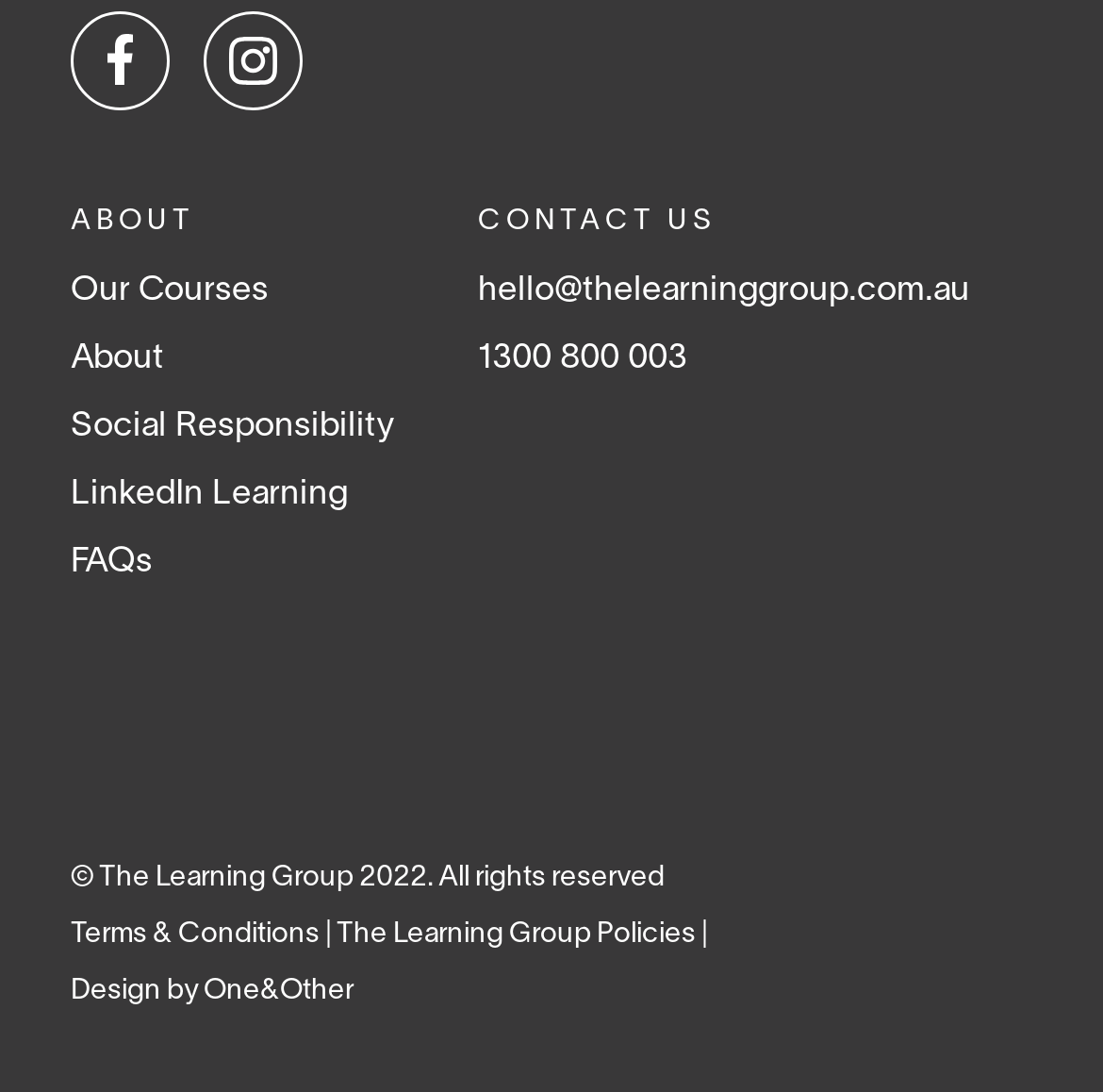What is the organization's email address?
Using the visual information, reply with a single word or short phrase.

hello@thelearninggroup.com.au